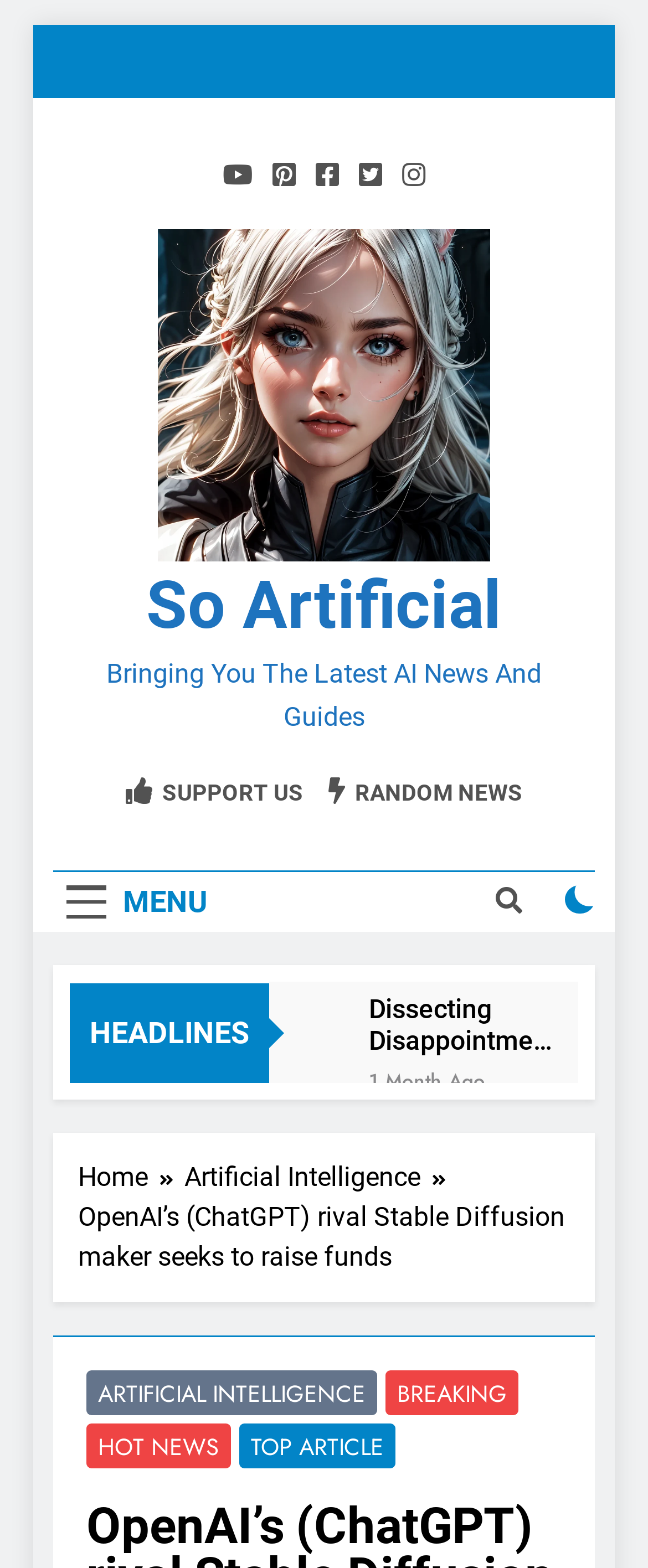Find and provide the bounding box coordinates for the UI element described with: "3 months ago3 months ago".

[0.618, 0.939, 0.813, 0.959]